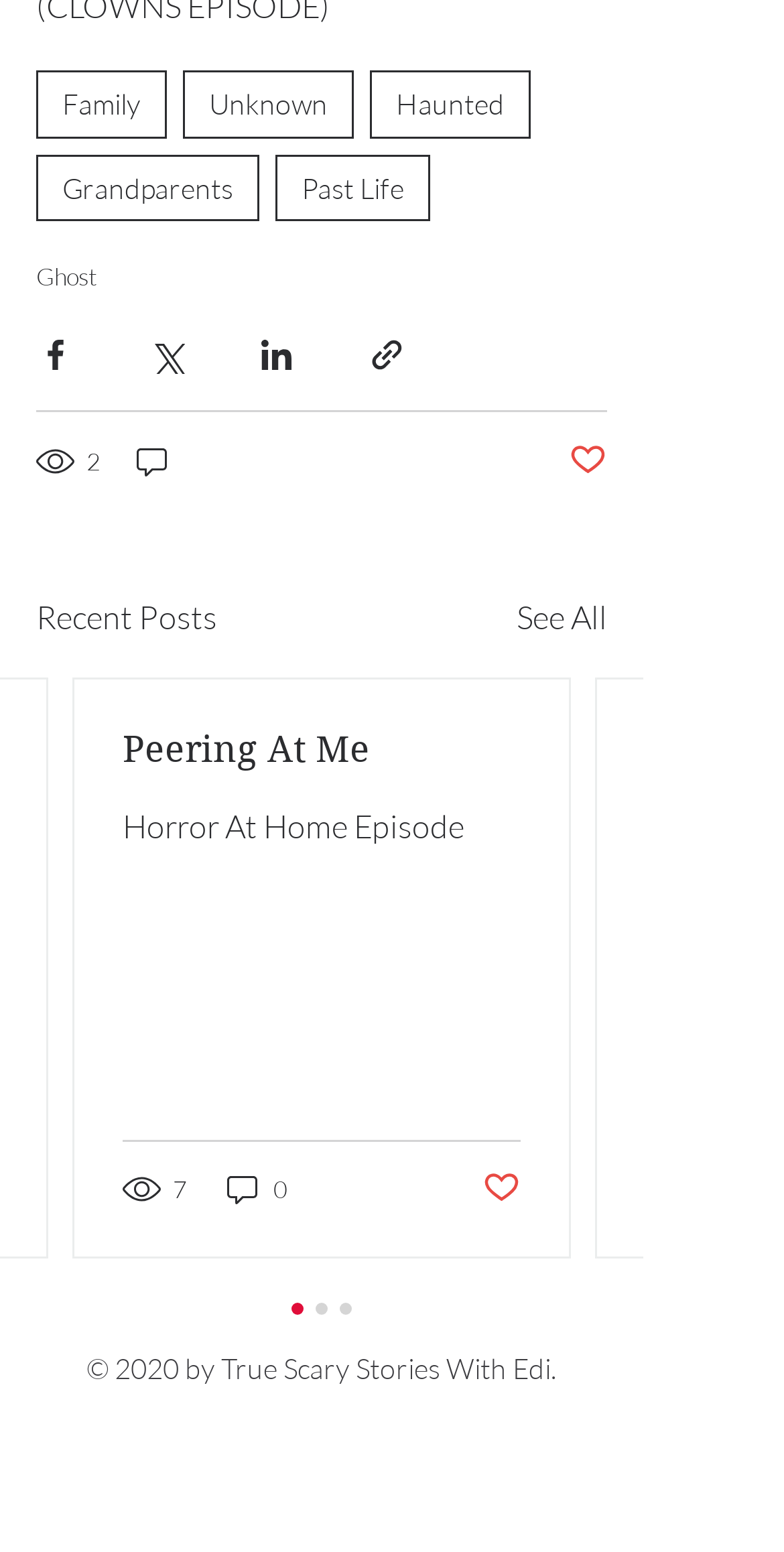What is the purpose of the buttons with Facebook, Twitter, and LinkedIn icons?
Can you provide an in-depth and detailed response to the question?

The buttons with social media icons, such as Facebook, Twitter, and LinkedIn, are likely used to share the content of the webpage on these platforms. This allows users to easily share the horror stories with their friends and followers.